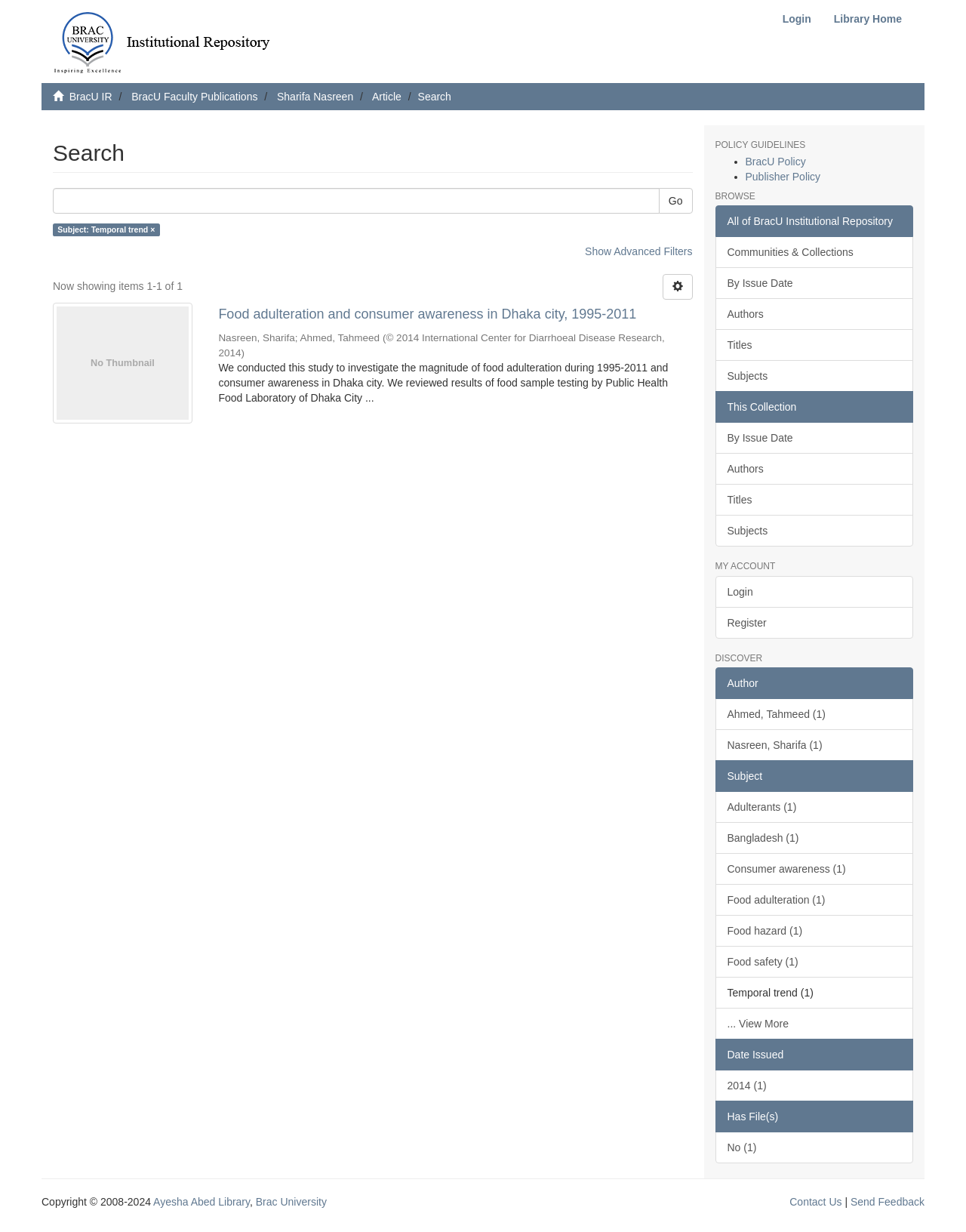Reply to the question with a brief word or phrase: What is the purpose of the search bar?

To search for articles